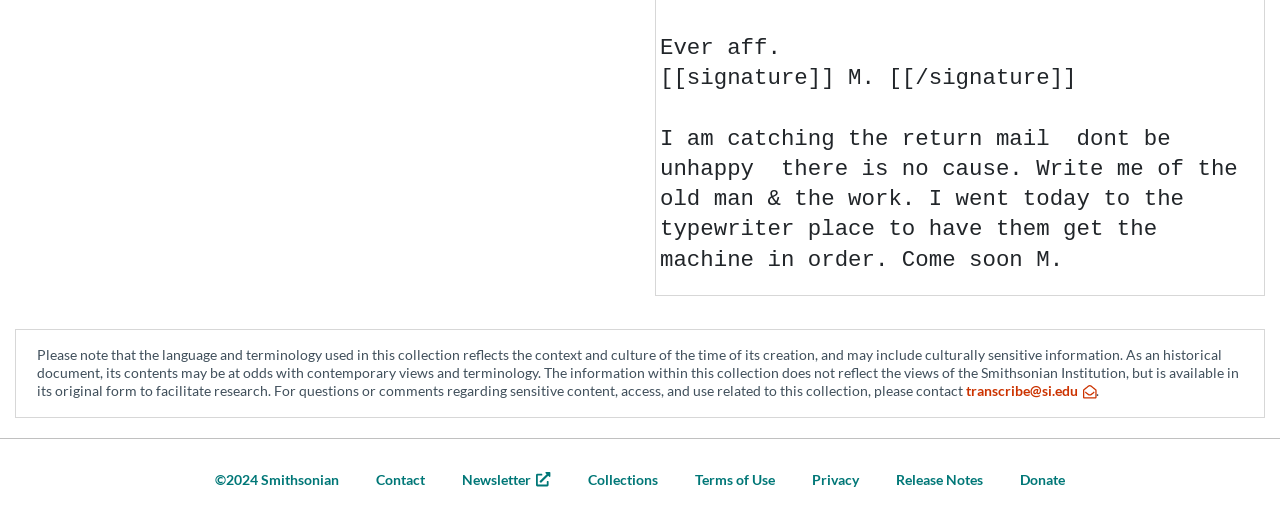Please specify the bounding box coordinates of the clickable region to carry out the following instruction: "view terms of use". The coordinates should be four float numbers between 0 and 1, in the format [left, top, right, bottom].

[0.543, 0.905, 0.605, 0.938]